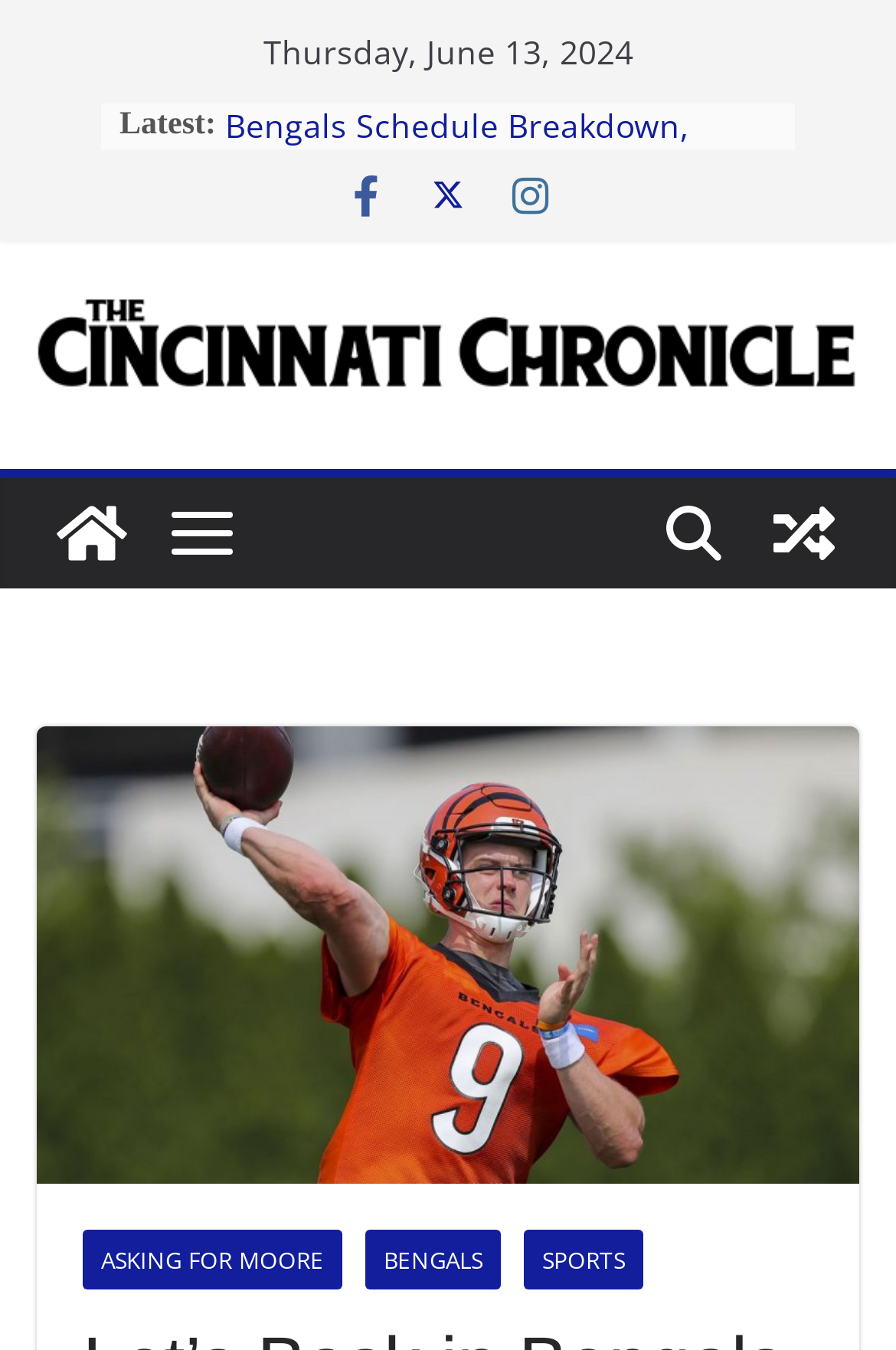Determine the heading of the webpage and extract its text content.

Let’s Bask in Bengals Optimism